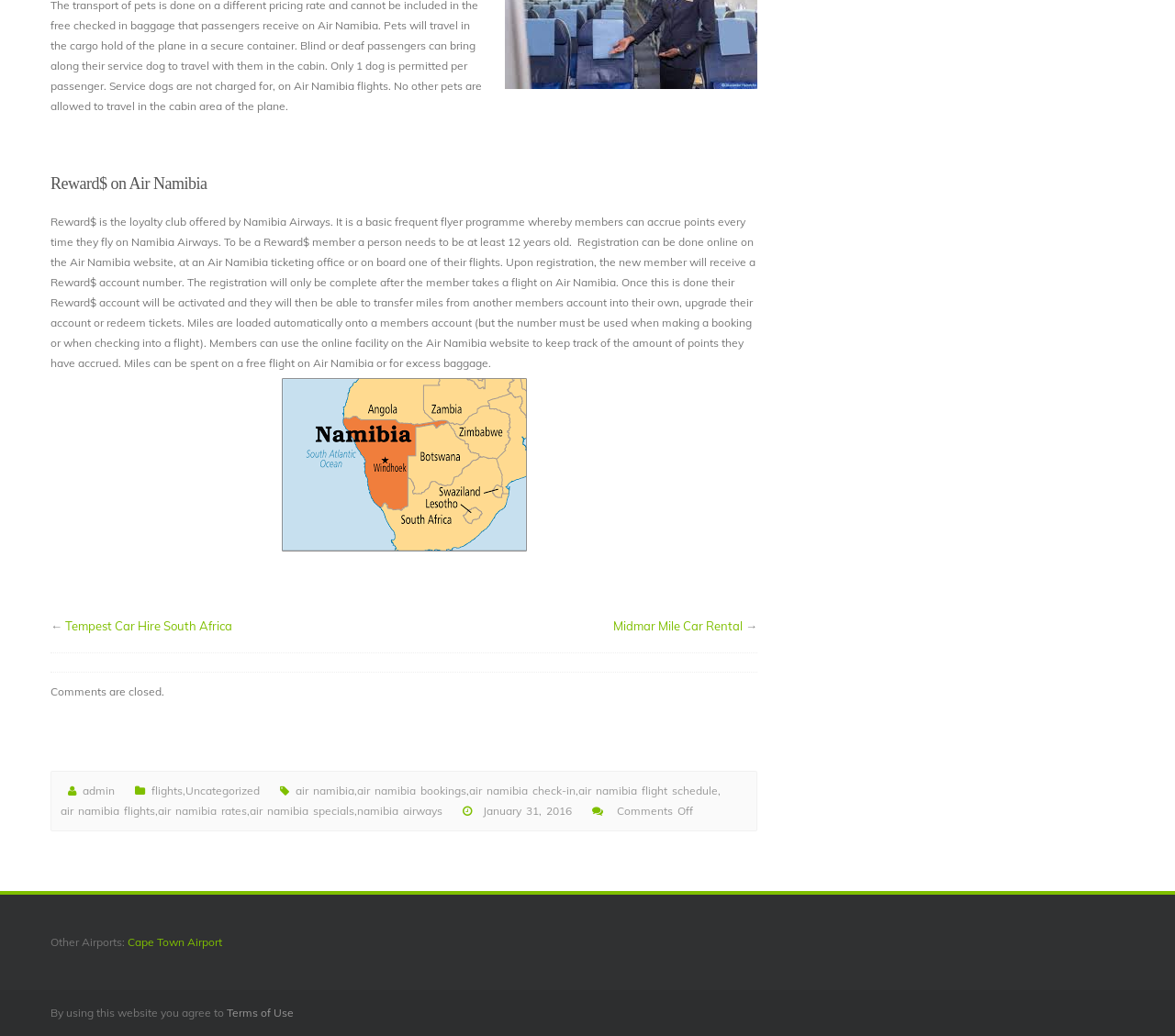Please determine the bounding box coordinates, formatted as (top-left x, top-left y, bottom-right x, bottom-right y), with all values as floating point numbers between 0 and 1. Identify the bounding box of the region described as: Uncategorized

[0.158, 0.754, 0.221, 0.773]